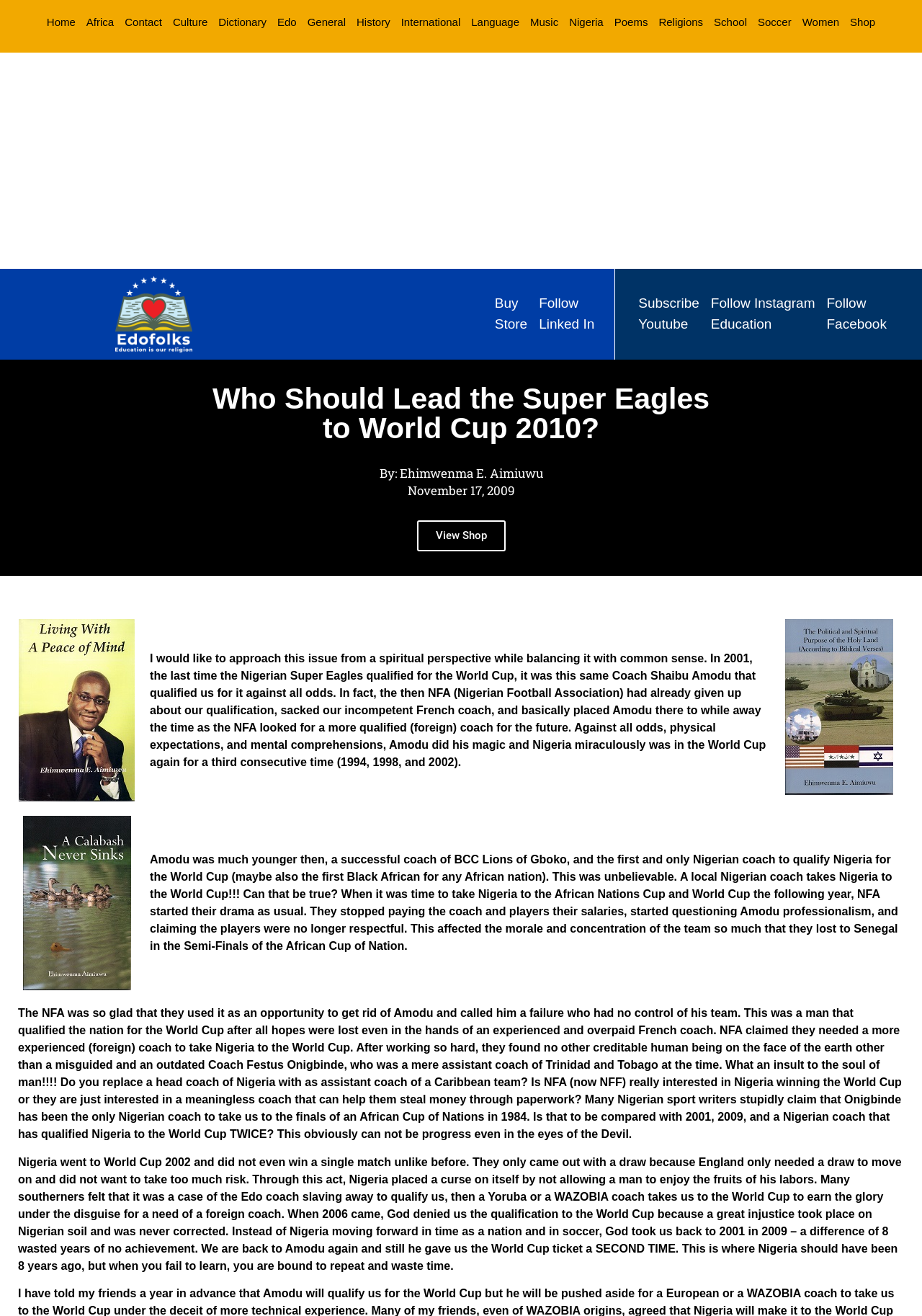Find the bounding box coordinates for the area that should be clicked to accomplish the instruction: "Subscribe on YouTube".

[0.692, 0.223, 0.758, 0.254]